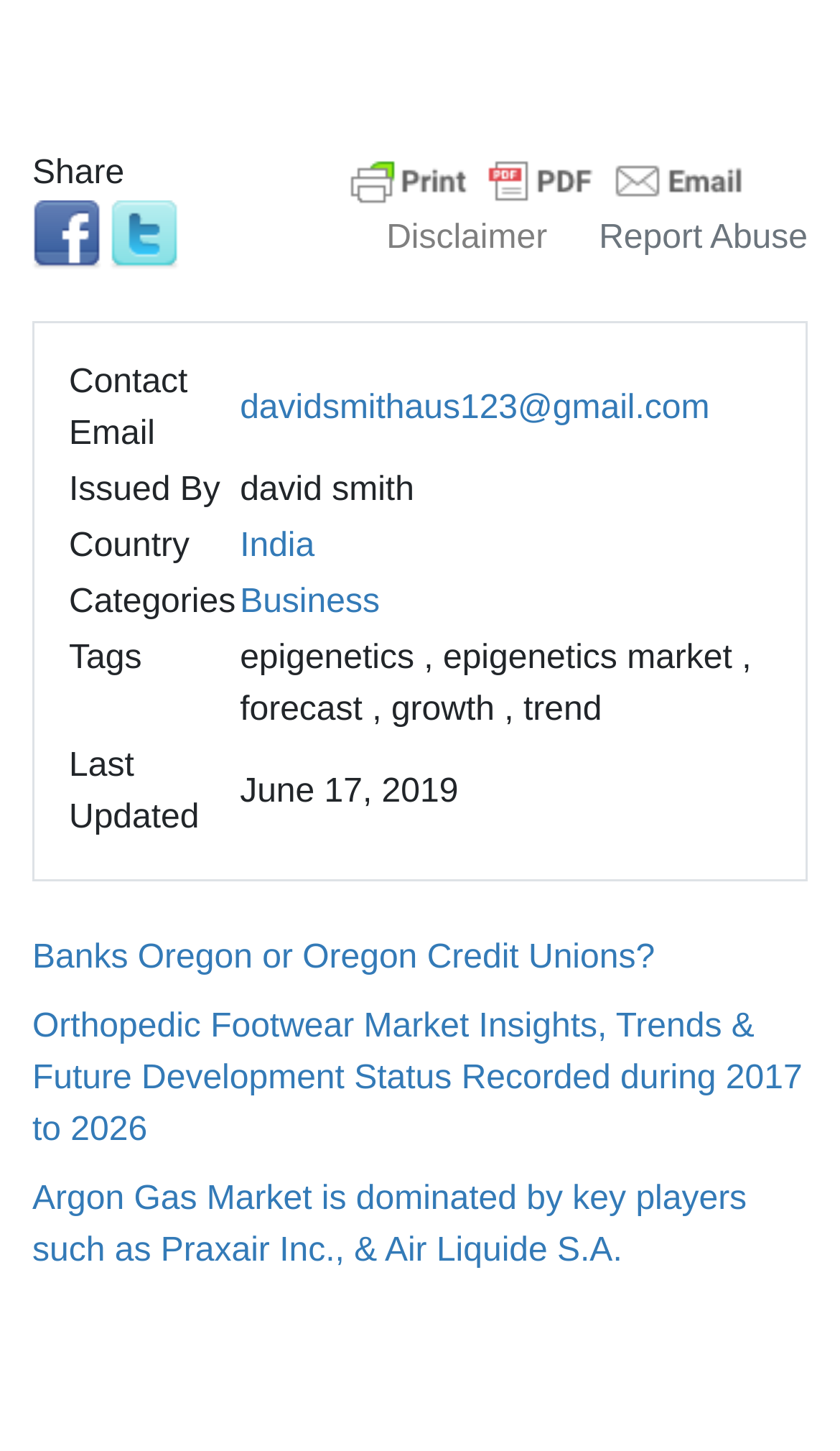Could you specify the bounding box coordinates for the clickable section to complete the following instruction: "Share on Facebook"?

[0.038, 0.149, 0.121, 0.174]